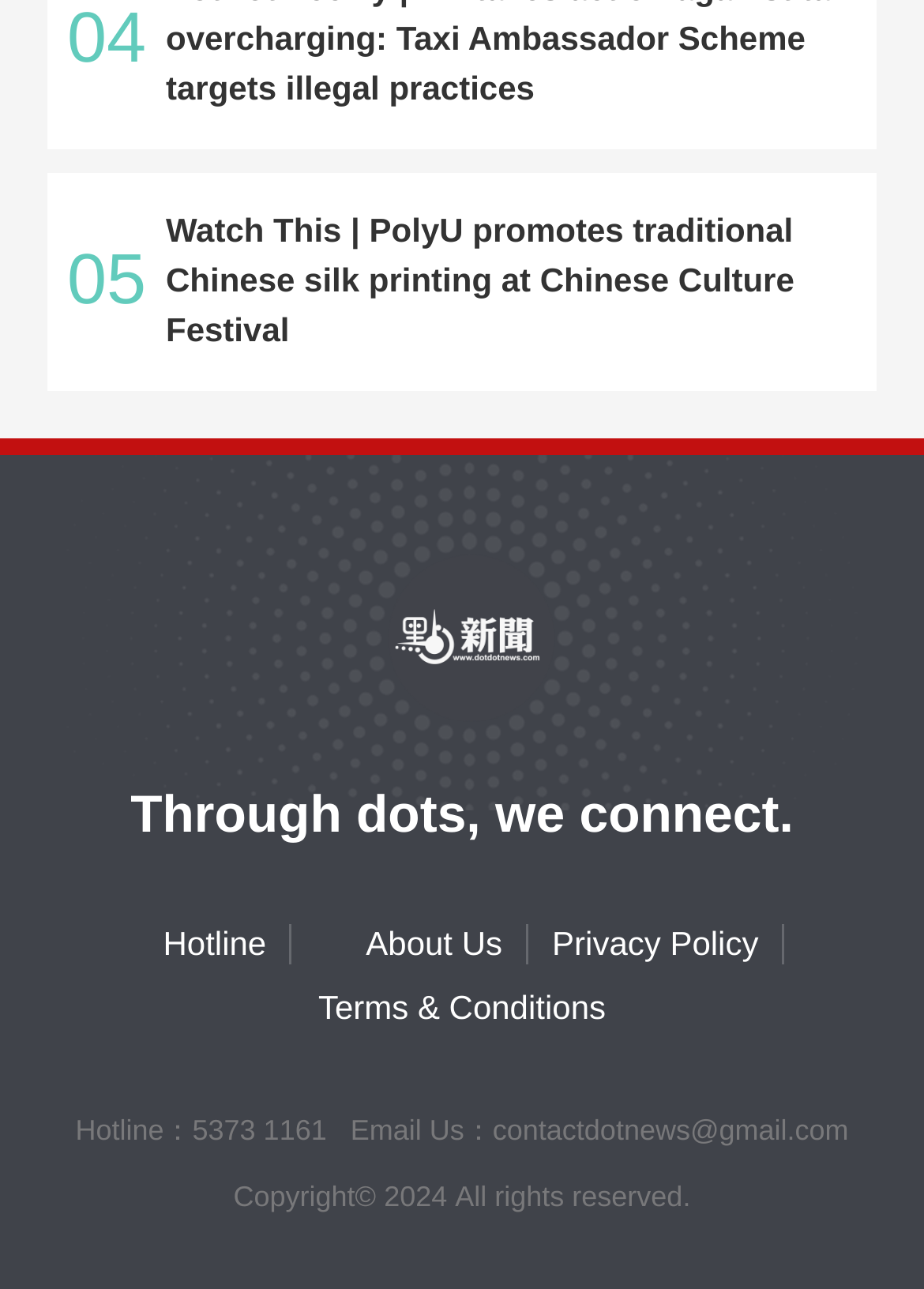Please examine the image and provide a detailed answer to the question: What is the hotline number?

I found the hotline number by looking at the link element with the text '5373 1161' which is located below the 'Hotline:' static text element.